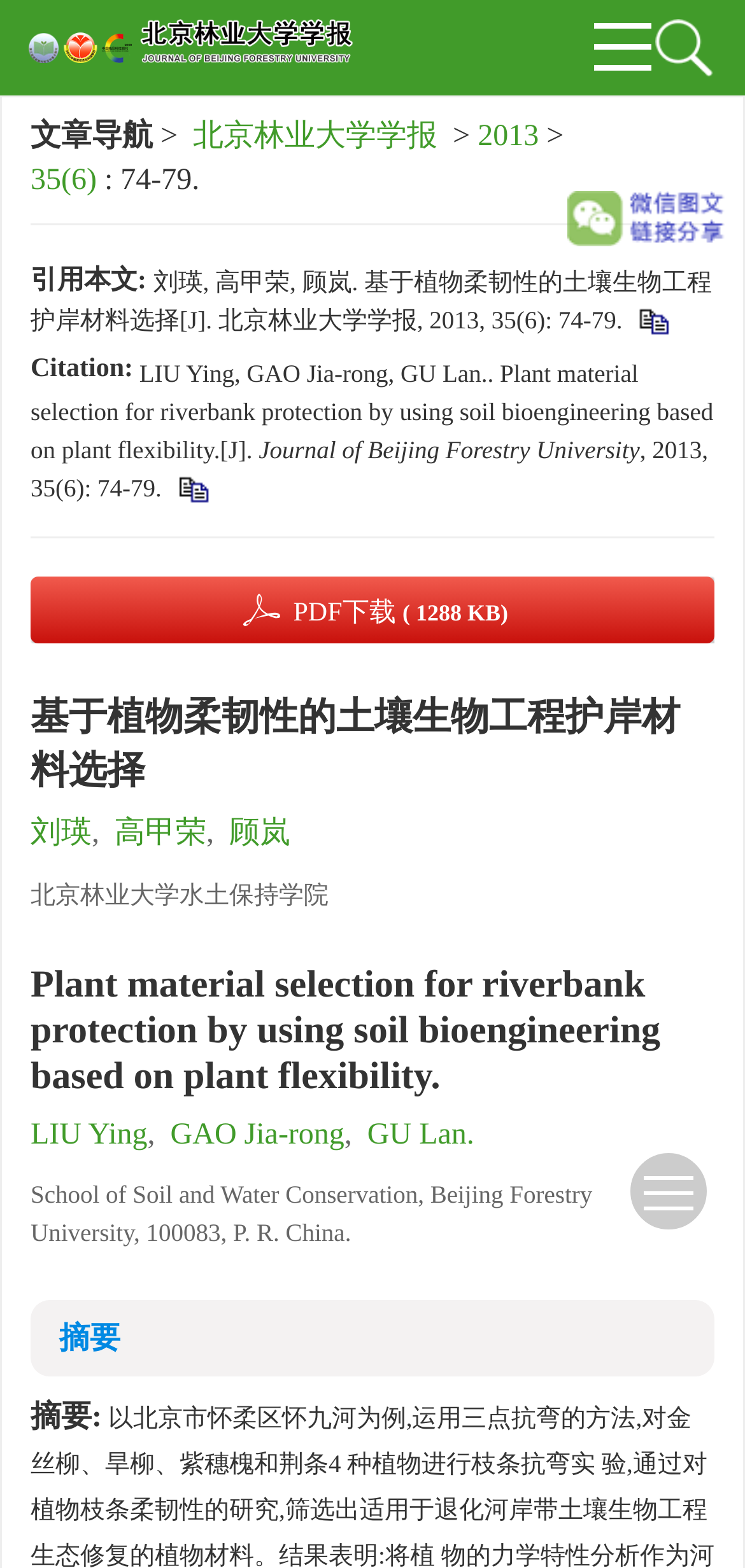Give a concise answer using only one word or phrase for this question:
Who are the authors of the article?

刘瑛, 高甲荣, 顾岚